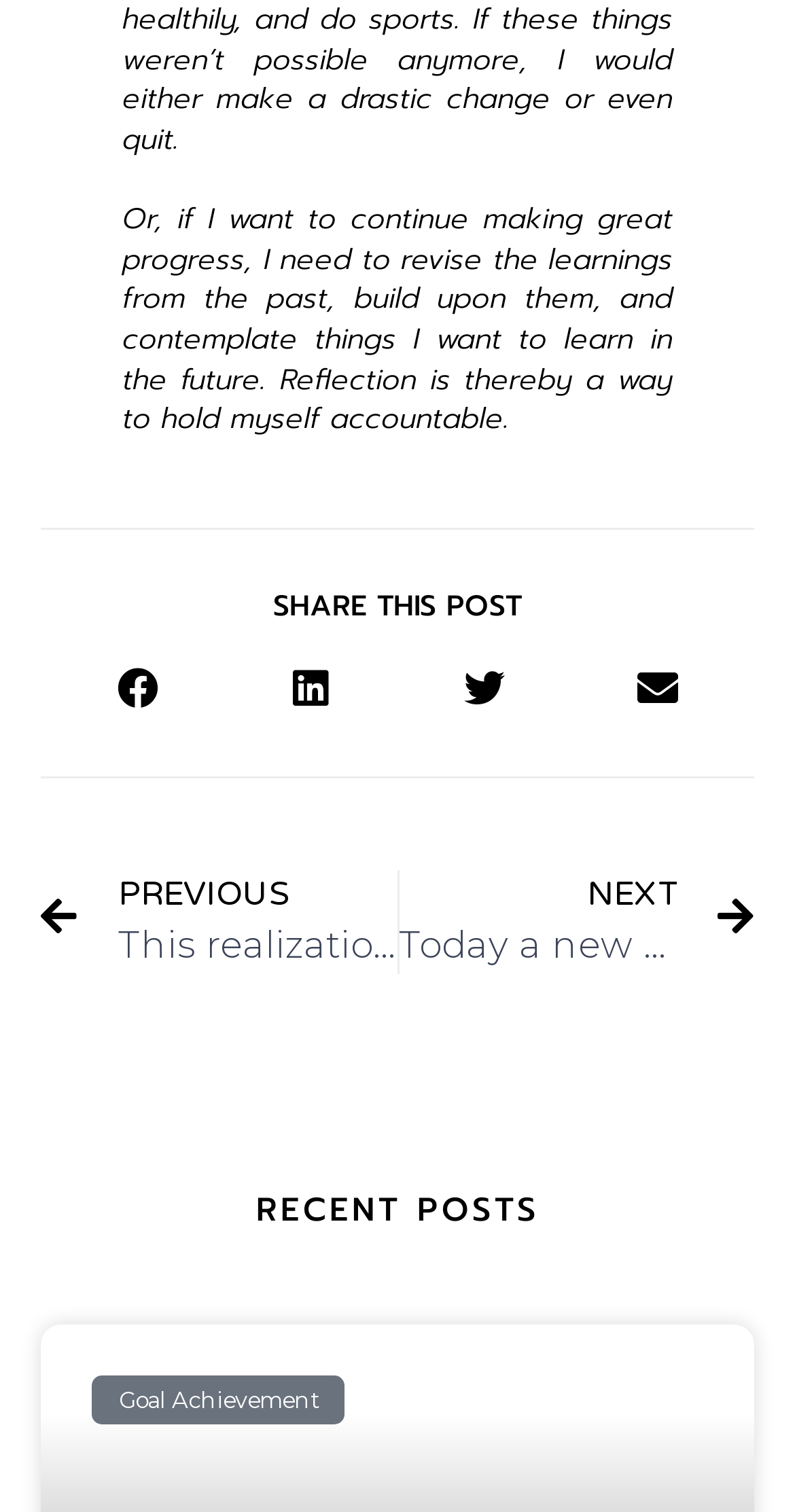How many social media platforms can you share this post on?
Refer to the image and provide a detailed answer to the question.

There are four button elements with the text 'Share on facebook', 'Share on linkedin', 'Share on twitter', and 'Share on email', indicating that the post can be shared on four different social media platforms.